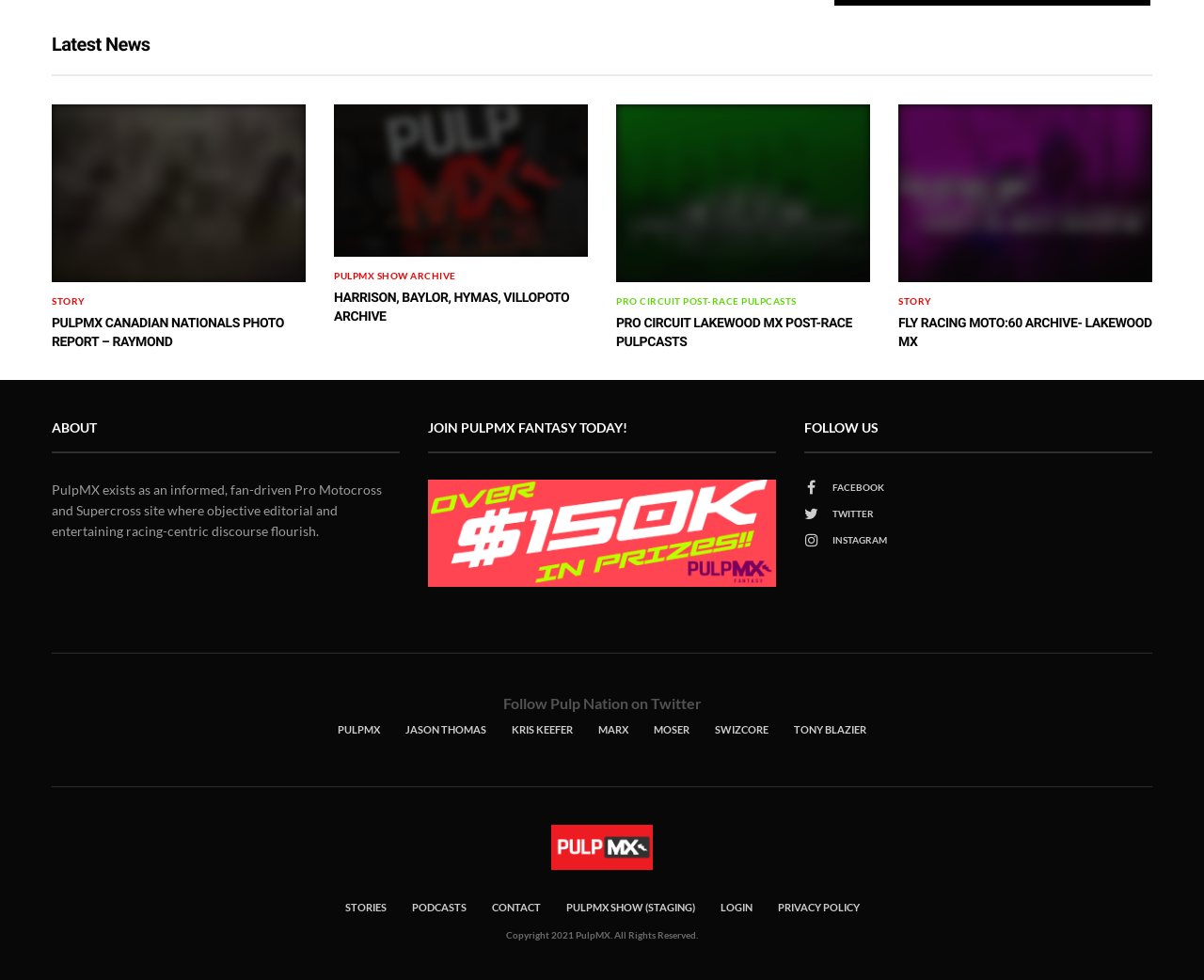Highlight the bounding box coordinates of the element that should be clicked to carry out the following instruction: "Click on the 'Latest News' heading". The coordinates must be given as four float numbers ranging from 0 to 1, i.e., [left, top, right, bottom].

[0.043, 0.034, 0.957, 0.078]